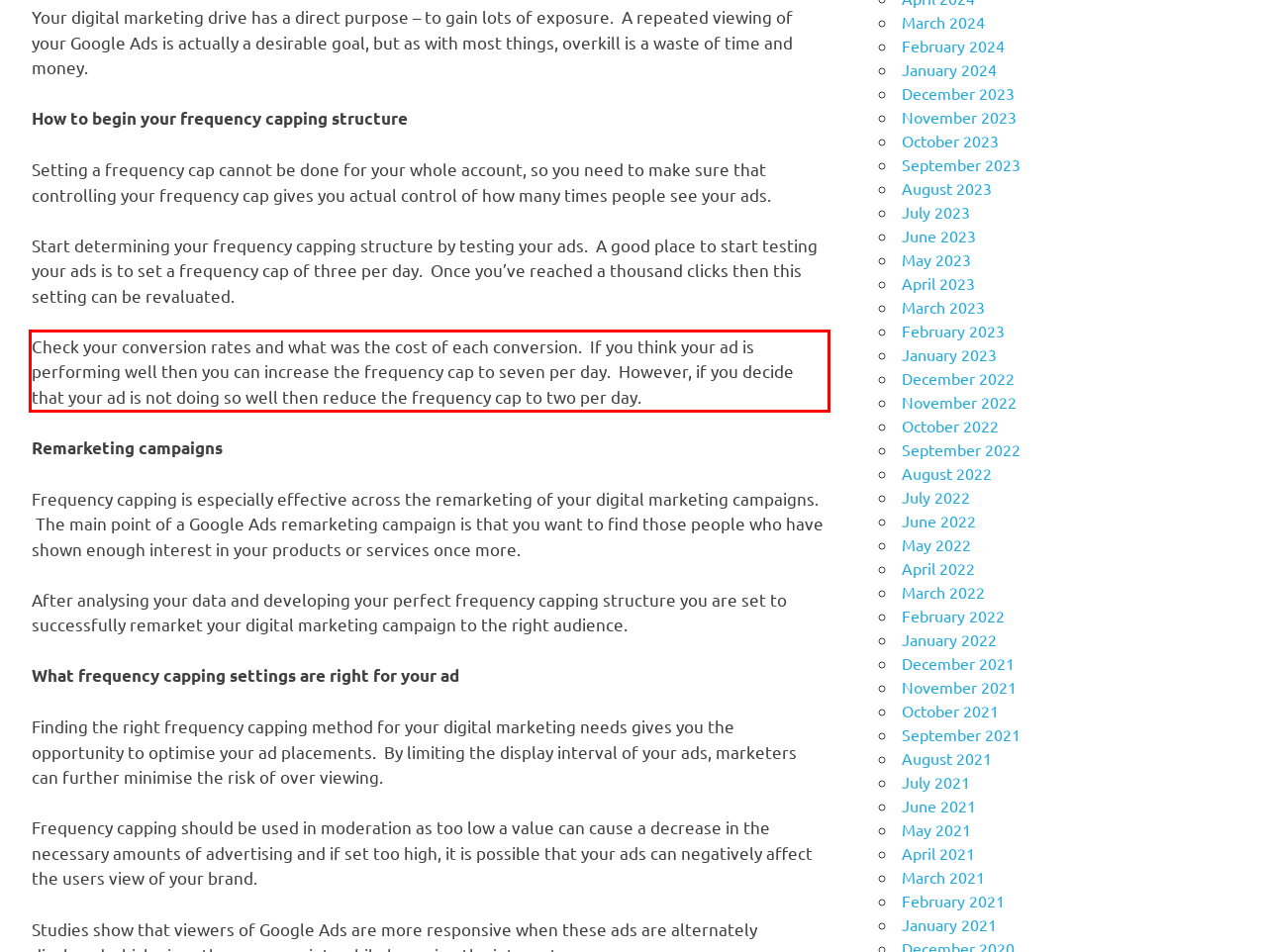Using OCR, extract the text content found within the red bounding box in the given webpage screenshot.

Check your conversion rates and what was the cost of each conversion. If you think your ad is performing well then you can increase the frequency cap to seven per day. However, if you decide that your ad is not doing so well then reduce the frequency cap to two per day.